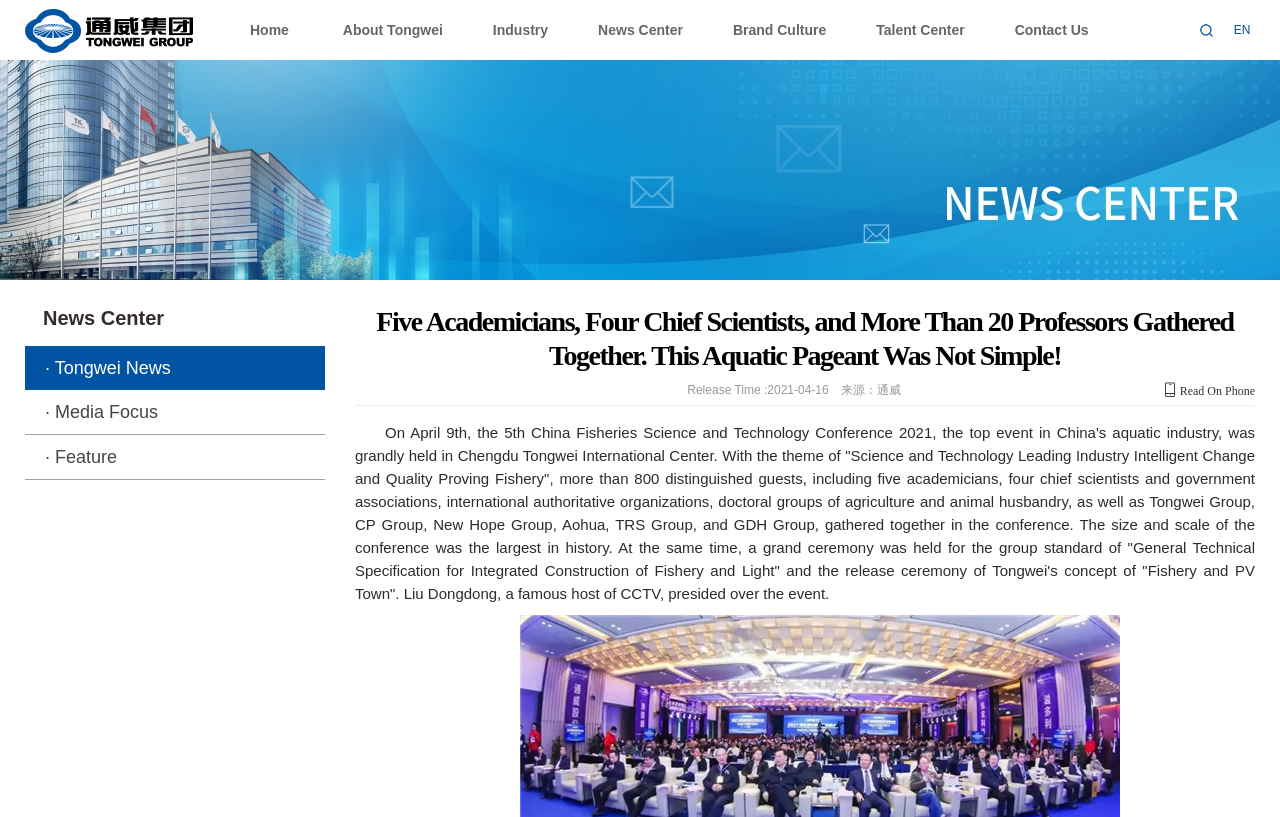Using details from the image, please answer the following question comprehensively:
How many academicians attended the conference?

According to the webpage content, it is mentioned that 'Five Academicians, Four Chief Scientists, and More Than 20 Professors Gathered Together' at the conference. Therefore, the answer is five academicians.